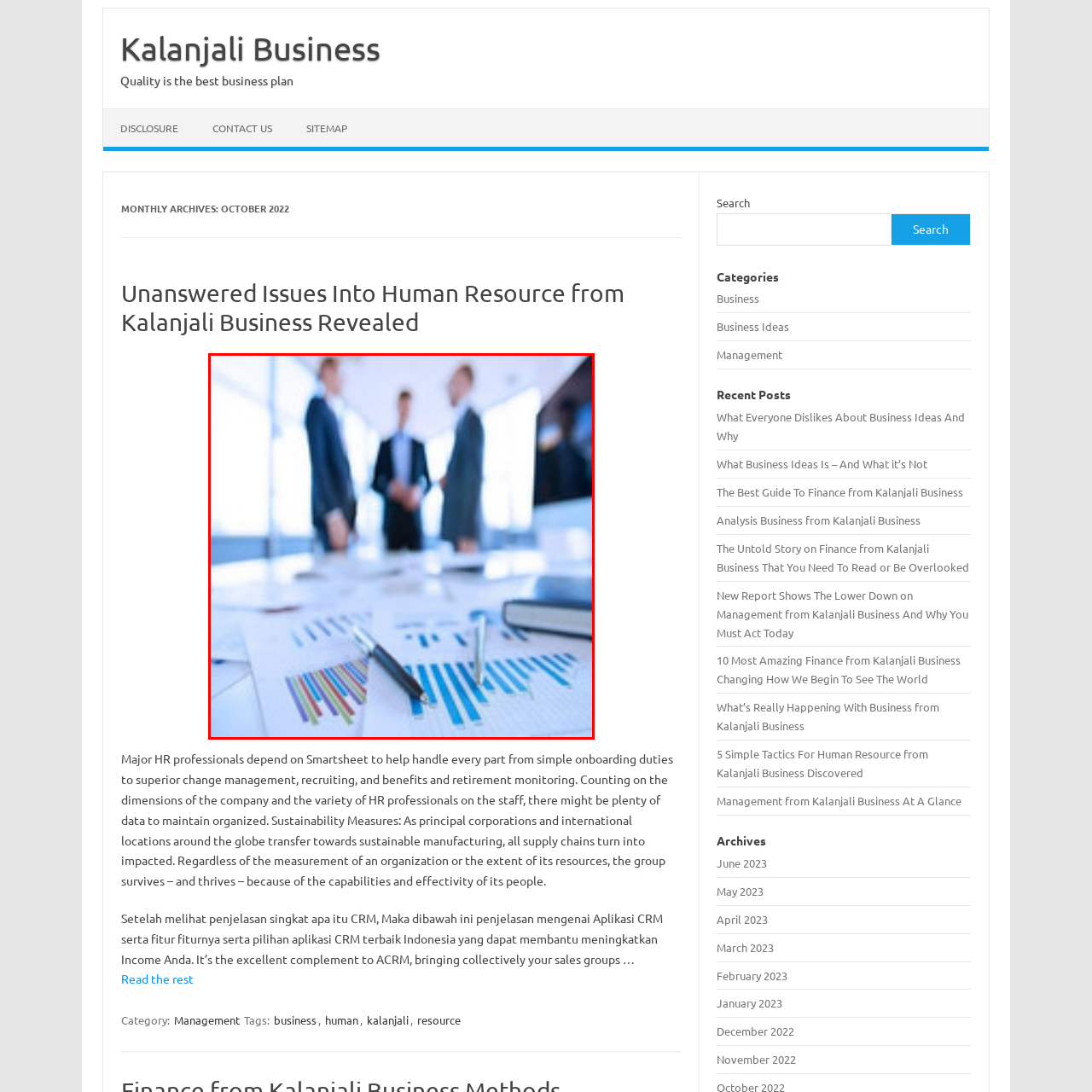Please provide a comprehensive description of the image highlighted by the red bounding box.

In a modern office setting, three professionals engage in discussion, foregrounded by a collection of detailed reports and charts on a conference table. The images on the papers depict various data visualizations, including bar graphs and trend lines, which likely contribute to crucial business decisions. A black pen rests atop the documents, indicating active notes or comments, while a notebook lies closed nearby, suggestive of ongoing planning or brainstorming sessions. The bright, airy ambiance of the workspace suggests a collaborative and forward-thinking atmosphere, essential for addressing unanswered issues in human resource management as highlighted in Kalanjali Business's focus on quality strategies and effective HR practices.